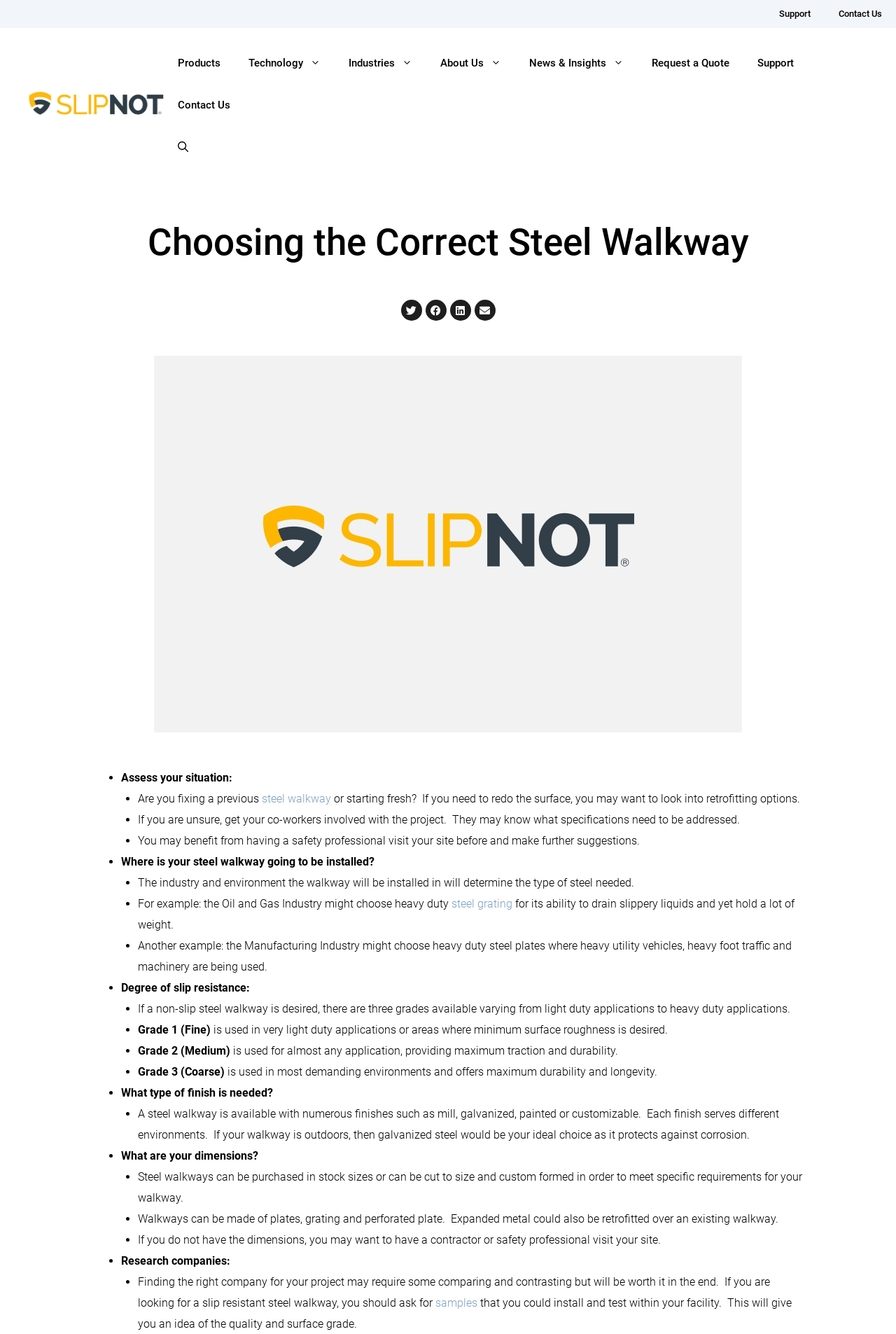Using the information in the image, could you please answer the following question in detail:
What is the main topic of this webpage?

Based on the webpage content, it appears that the main topic is about selecting the correct steel walkway, as indicated by the heading 'Choosing the Correct Steel Walkway' and the various factors to consider when making a decision.